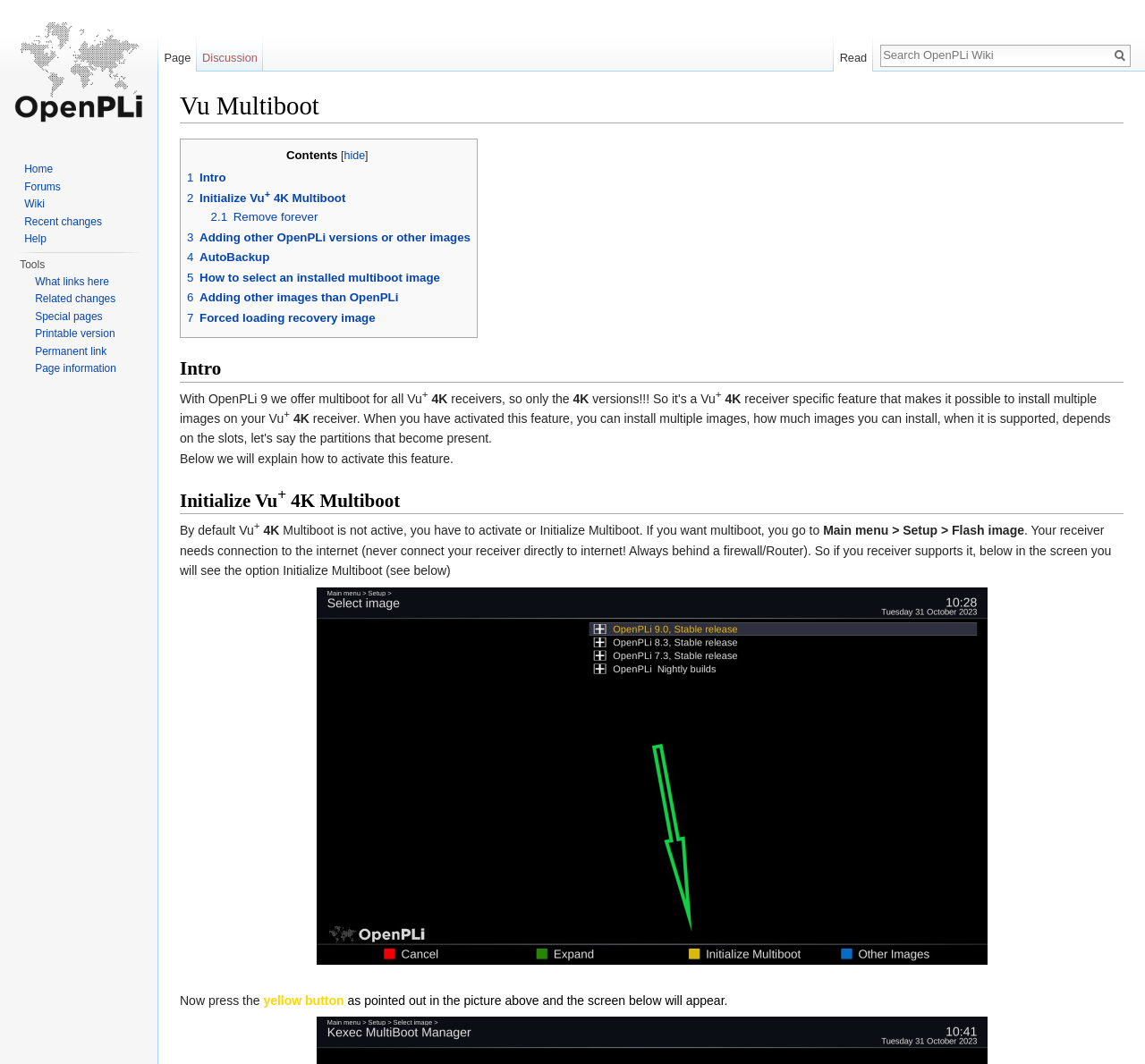Detail the various sections and features of the webpage.

The webpage is about Vu Multiboot on OpenPLi Wiki. At the top, there is a heading "Vu Multiboot" followed by a "Jump to" section with links to "navigation" and "search". Below this, there is a table of contents with a heading "Contents" and links to various sections such as "Intro", "Initialize Vu+ 4K Multiboot", and others.

The "Intro" section explains that OpenPLi 9 offers multiboot for all Vu 4K receivers, allowing users to install multiple images on their device. This section also mentions that the feature needs to be activated.

The "Initialize Vu+ 4K Multiboot" section provides instructions on how to activate multiboot. It explains that by default, multiboot is not active and needs to be initialized. The user needs to go to the main menu, select "Setup", then "Flash image", and then select "Initialize Multiboot". The section also includes an image of the screen with the option to initialize multiboot.

There are several navigation menus on the page, including "Namespaces", "Views", and "Tools", which provide links to various pages and functions such as "Page", "Discussion", "Read", "Search", and others. At the bottom of the page, there are links to "Home", "Forums", "Wiki", and other pages.